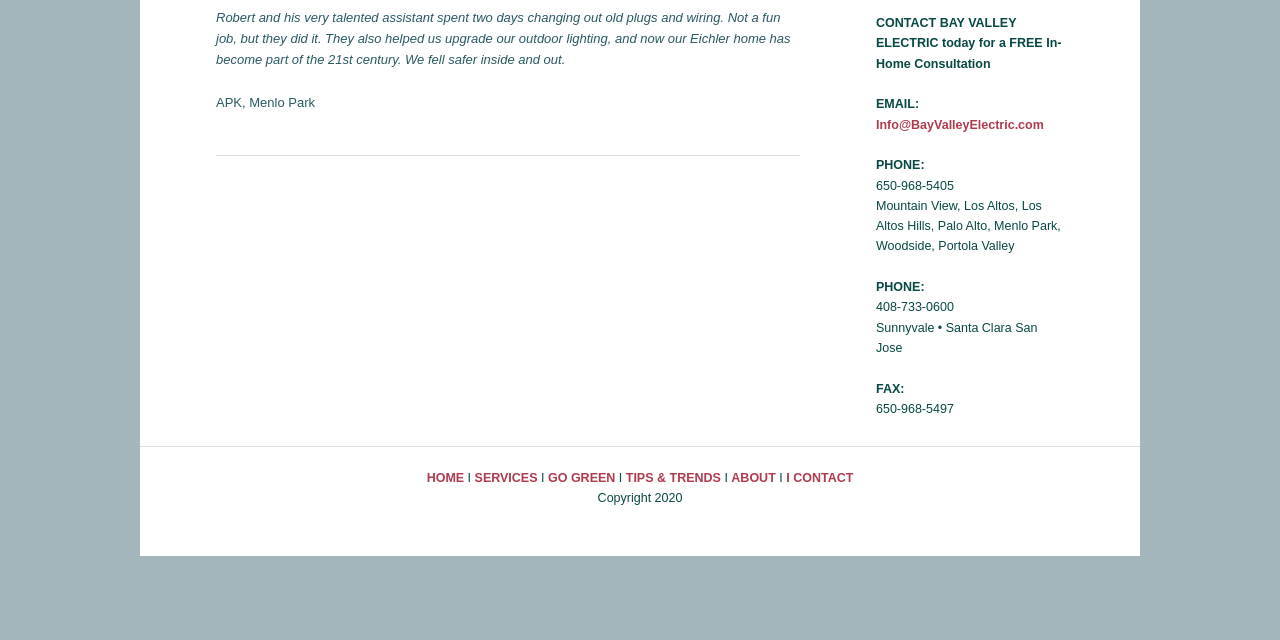Bounding box coordinates should be in the format (top-left x, top-left y, bottom-right x, bottom-right y) and all values should be floating point numbers between 0 and 1. Determine the bounding box coordinate for the UI element described as: GO GREEN

[0.428, 0.736, 0.481, 0.758]